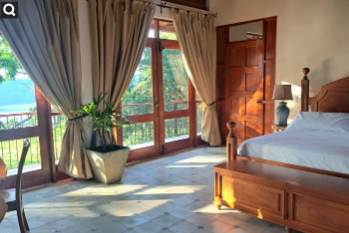Based on the image, give a detailed response to the question: What is on the bedside table?

According to the caption, the bedside table has a lamp and a potted plant, which adds to the cozy atmosphere of the room.